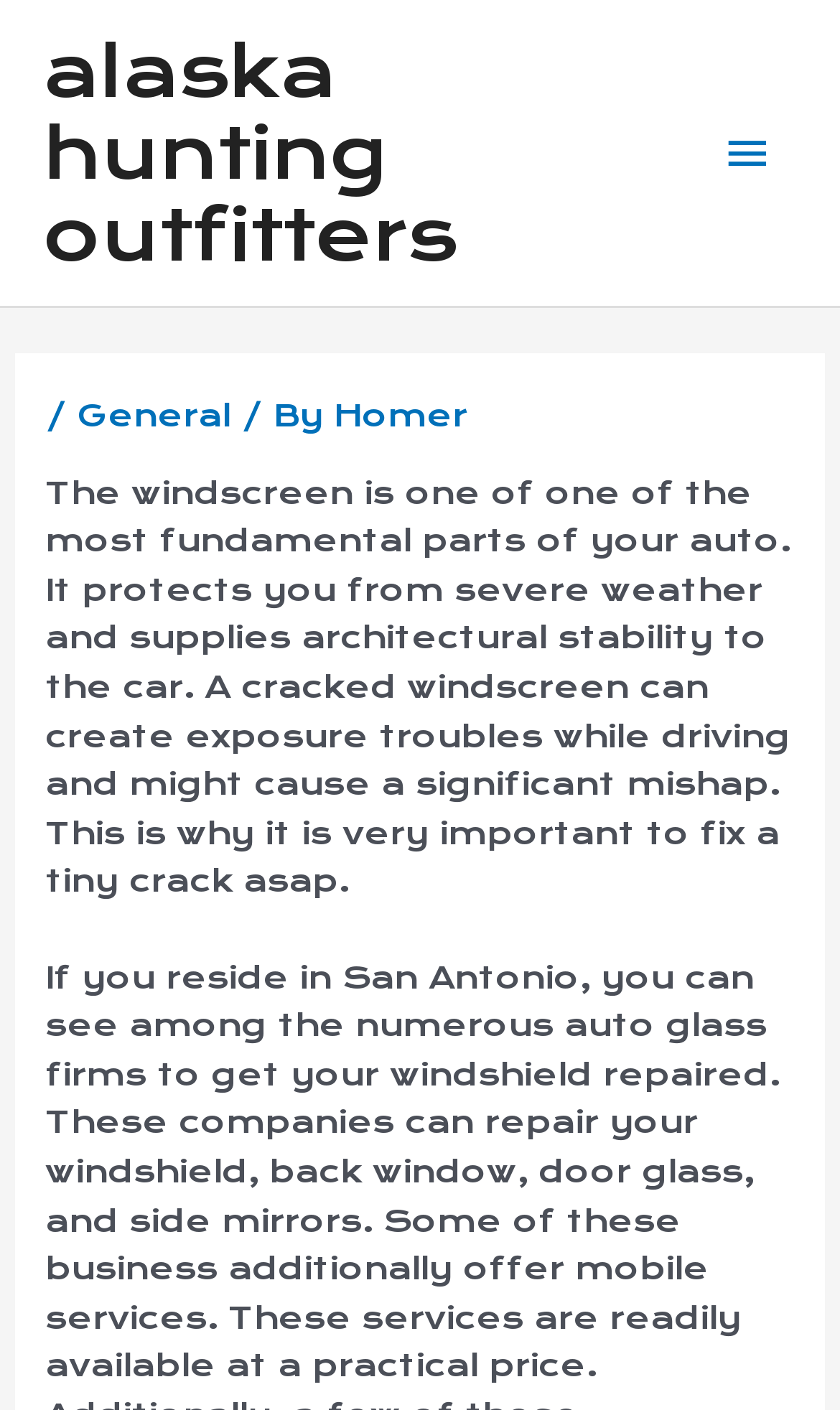Identify the bounding box coordinates for the UI element described as follows: Main Menu. Use the format (top-left x, top-left y, bottom-right x, bottom-right y) and ensure all values are floating point numbers between 0 and 1.

[0.83, 0.071, 0.949, 0.146]